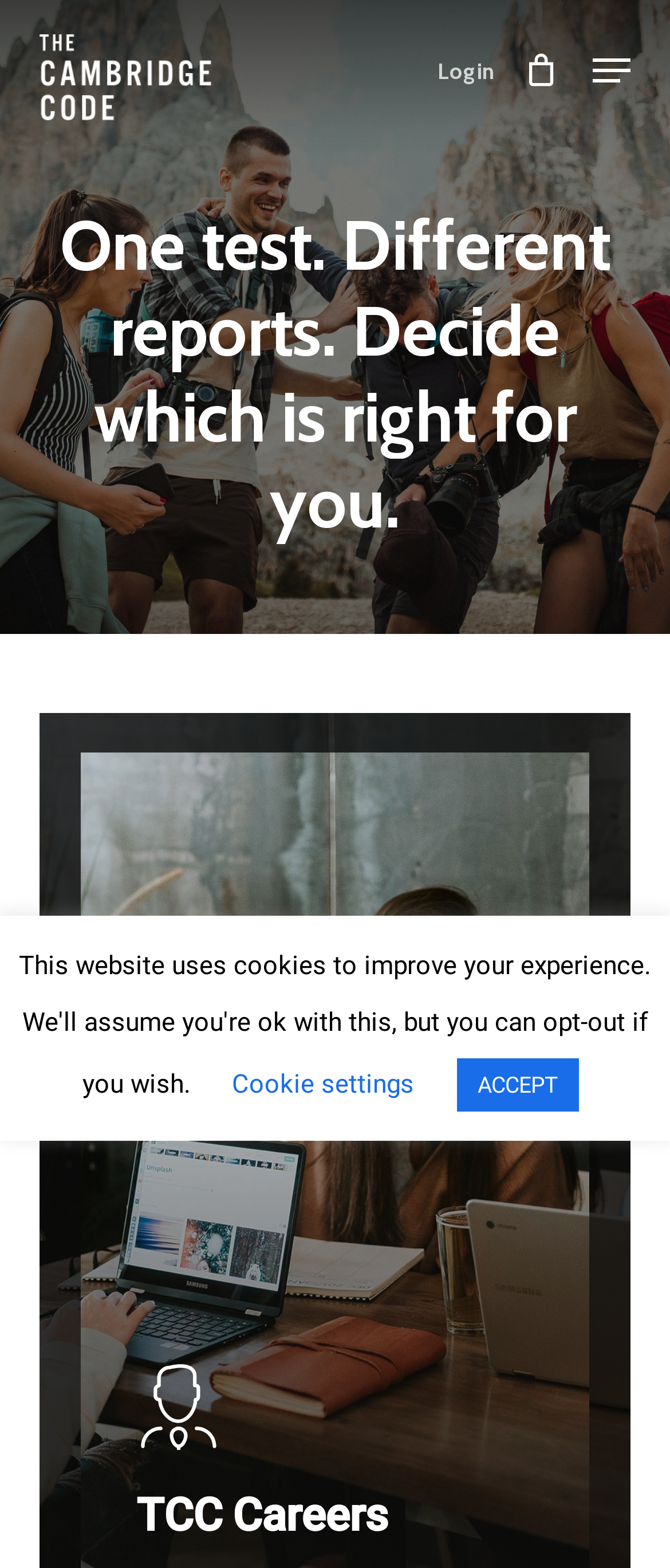Create a detailed description of the webpage's content and layout.

The webpage is a landing page for a personality test service, with a prominent heading "One test. Three reports. Decide which is right for you!" at the top. Below this heading, there are three logos of "The Cambridge Code" placed side by side, each with a link to the same destination. 

To the top right, there are three navigation links: "Login", "Cart", and a "Navigation Menu" button that can be expanded. 

Further down, there is a main section with a heading "One test. Different reports. Decide which is right for you." This section likely contains information about the test and its benefits. 

At the bottom of the page, there is a section related to careers, with a heading "TCC Careers". 

Finally, at the very bottom, there are two buttons: "Cookie settings" and "ACCEPT", which are likely related to the website's cookie policy.